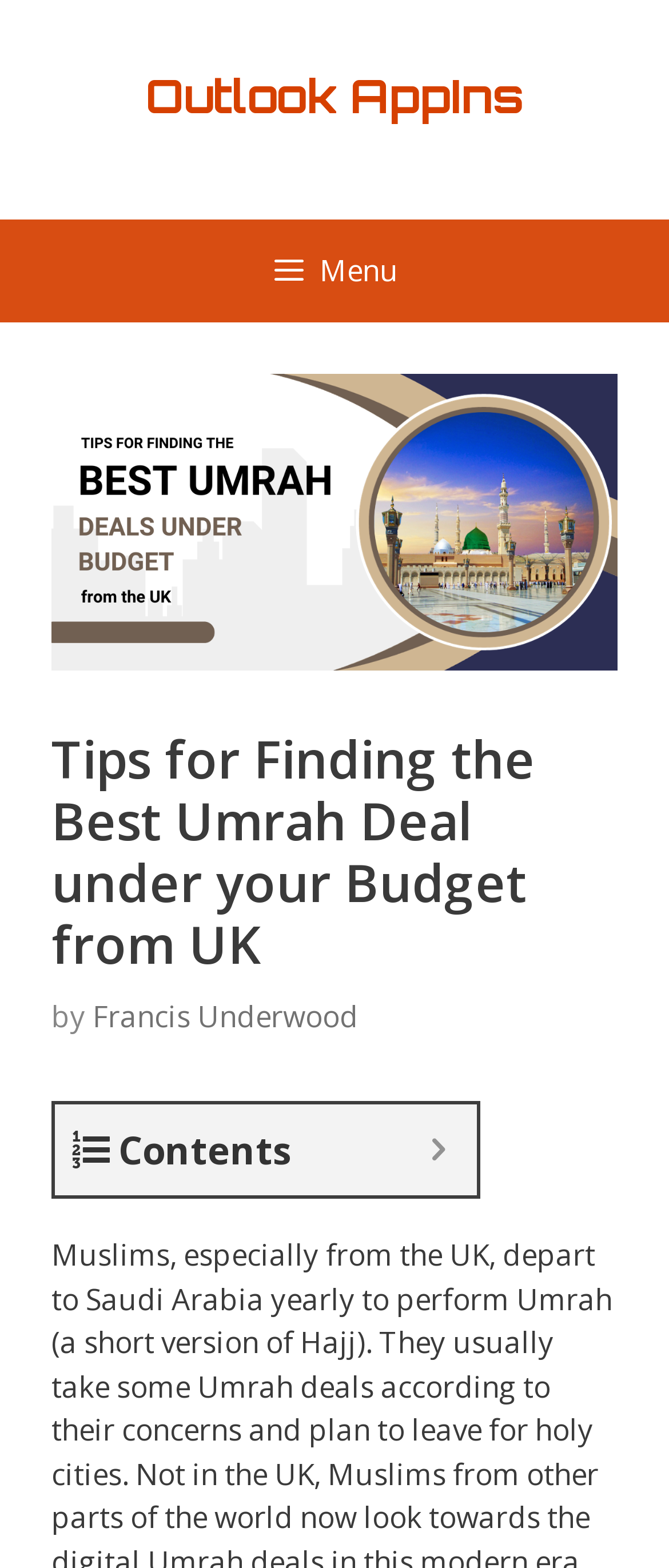Please extract the webpage's main title and generate its text content.

Tips for Finding the Best Umrah Deal under your Budget from UK